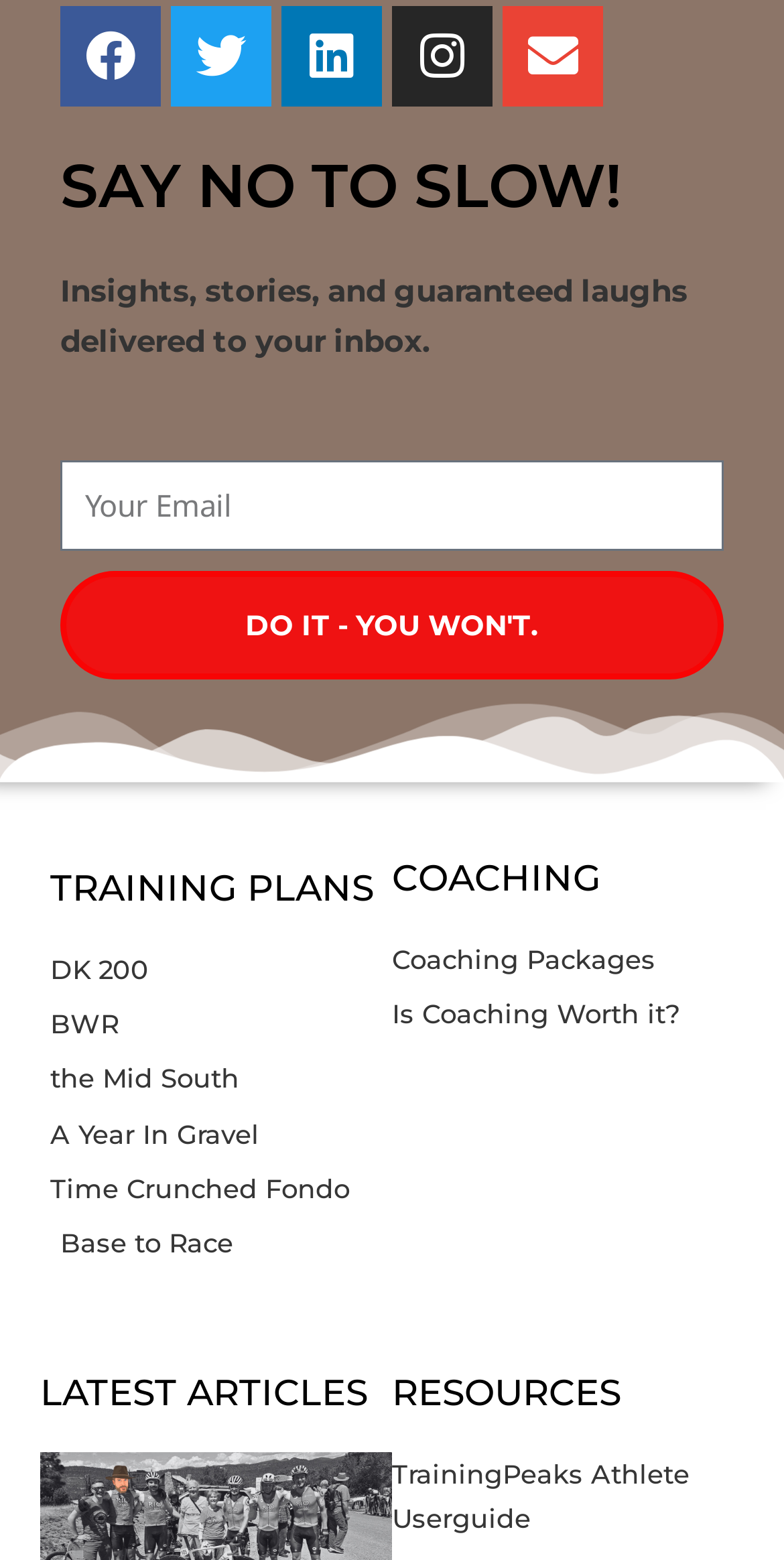Respond to the question with just a single word or phrase: 
What is the topic of the 'A Year In Gravel' resource?

Gravel